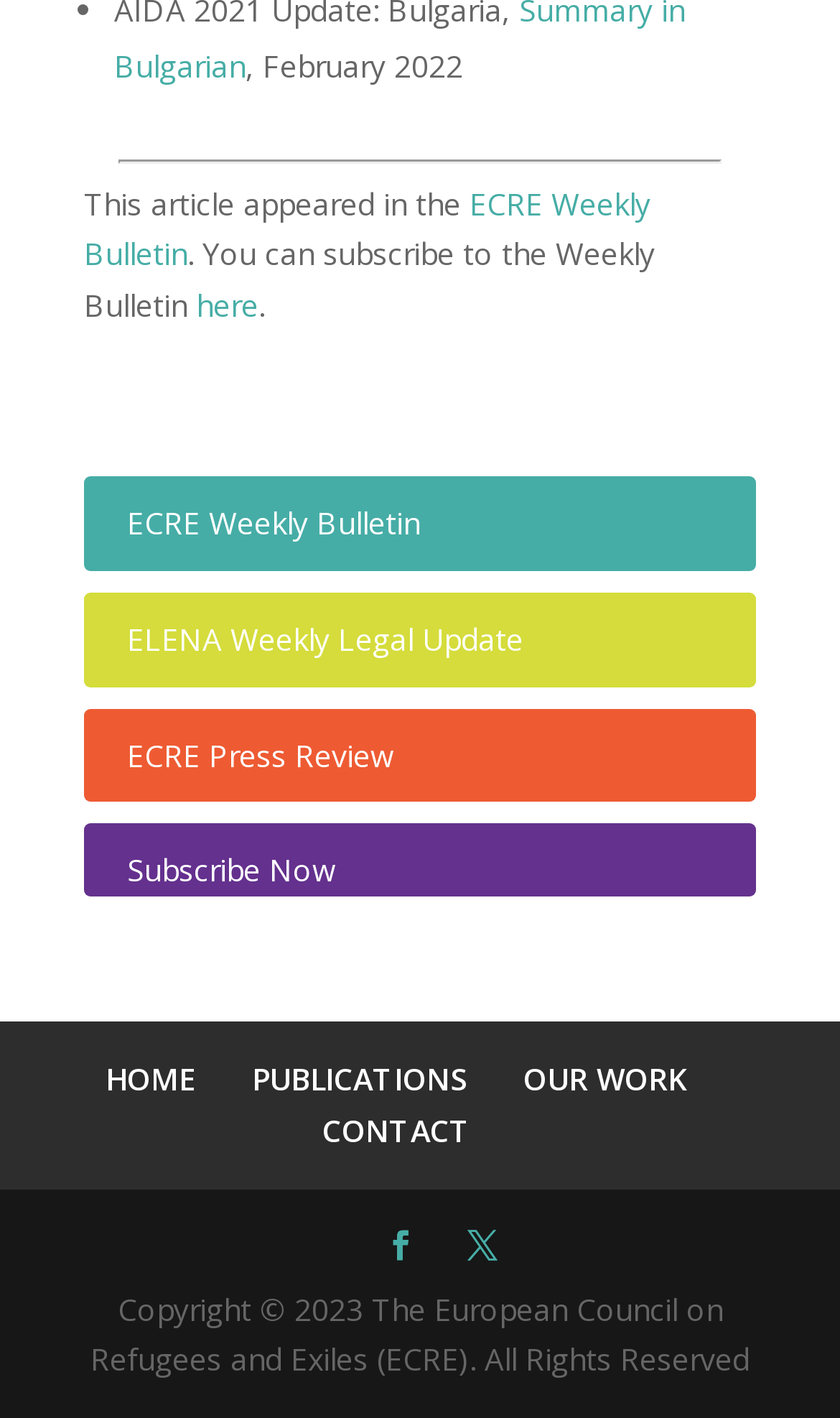Please identify the bounding box coordinates of the clickable area that will allow you to execute the instruction: "Contact ECRE".

[0.383, 0.783, 0.56, 0.811]